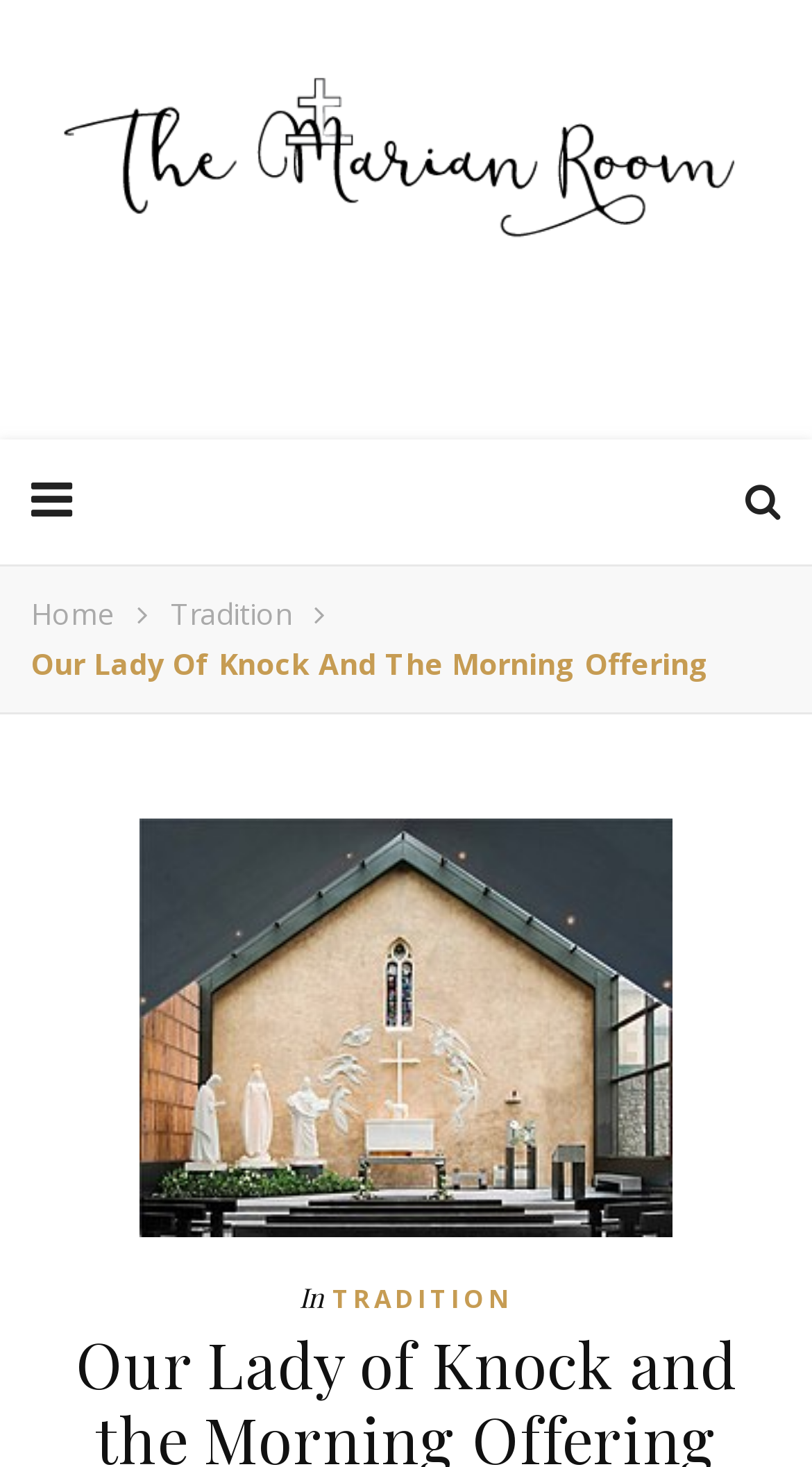Is there an image on the webpage?
Analyze the image and deliver a detailed answer to the question.

I found an image element with the text 'The Marian Room', which suggests that there is an image on the webpage.